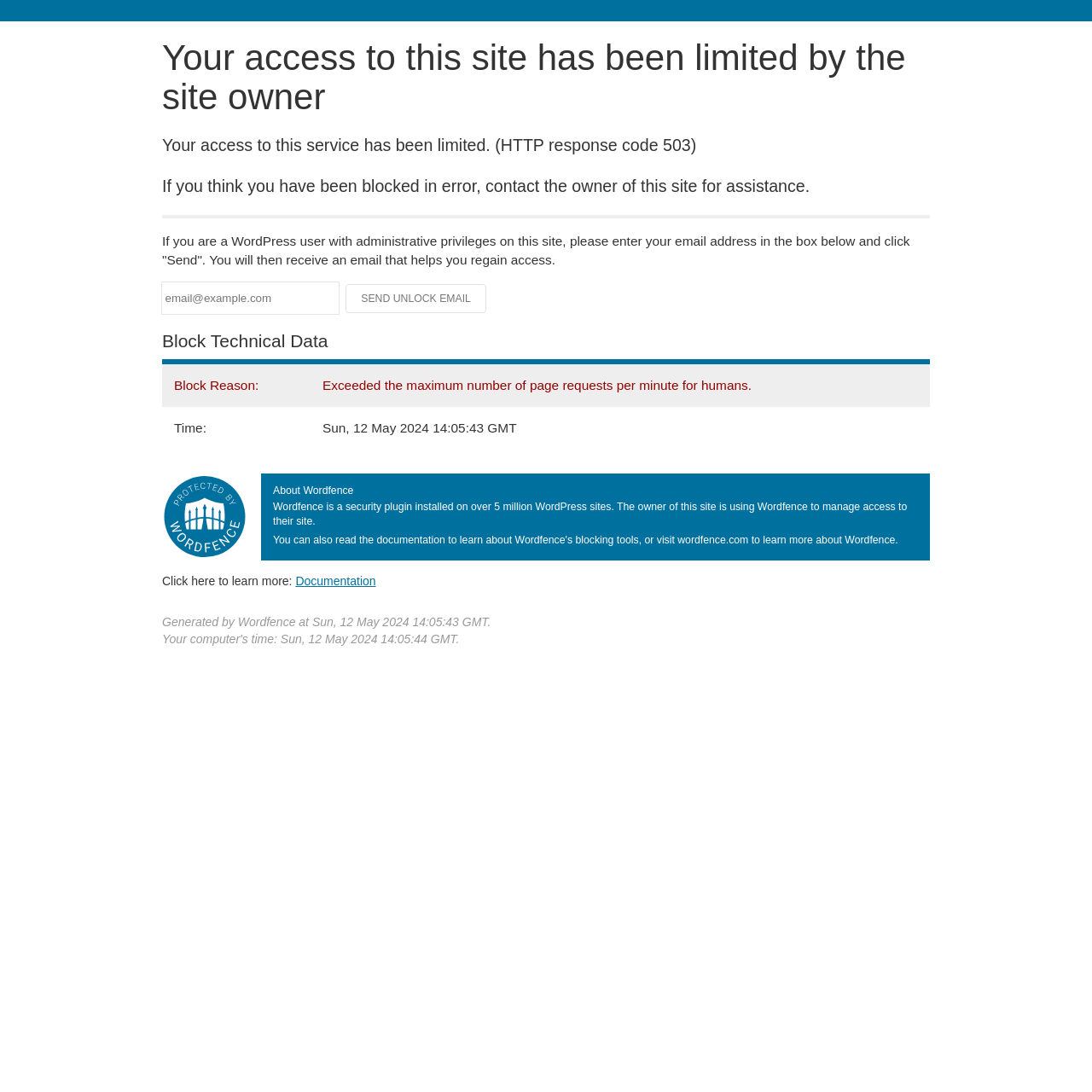Please provide a brief answer to the question using only one word or phrase: 
What is the name of the security plugin?

Wordfence